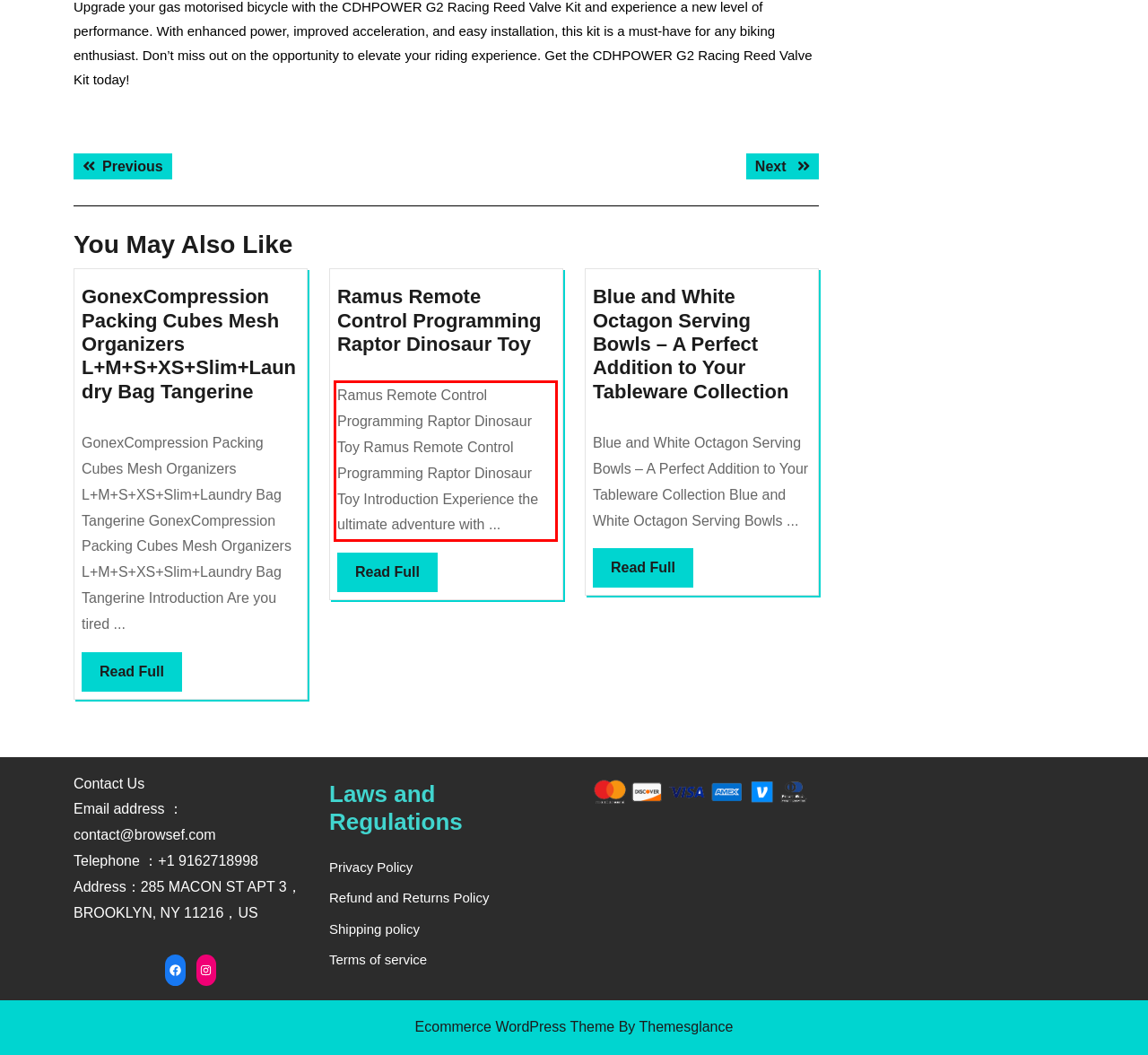You have a screenshot of a webpage where a UI element is enclosed in a red rectangle. Perform OCR to capture the text inside this red rectangle.

Ramus Remote Control Programming Raptor Dinosaur Toy Ramus Remote Control Programming Raptor Dinosaur Toy Introduction Experience the ultimate adventure with ...